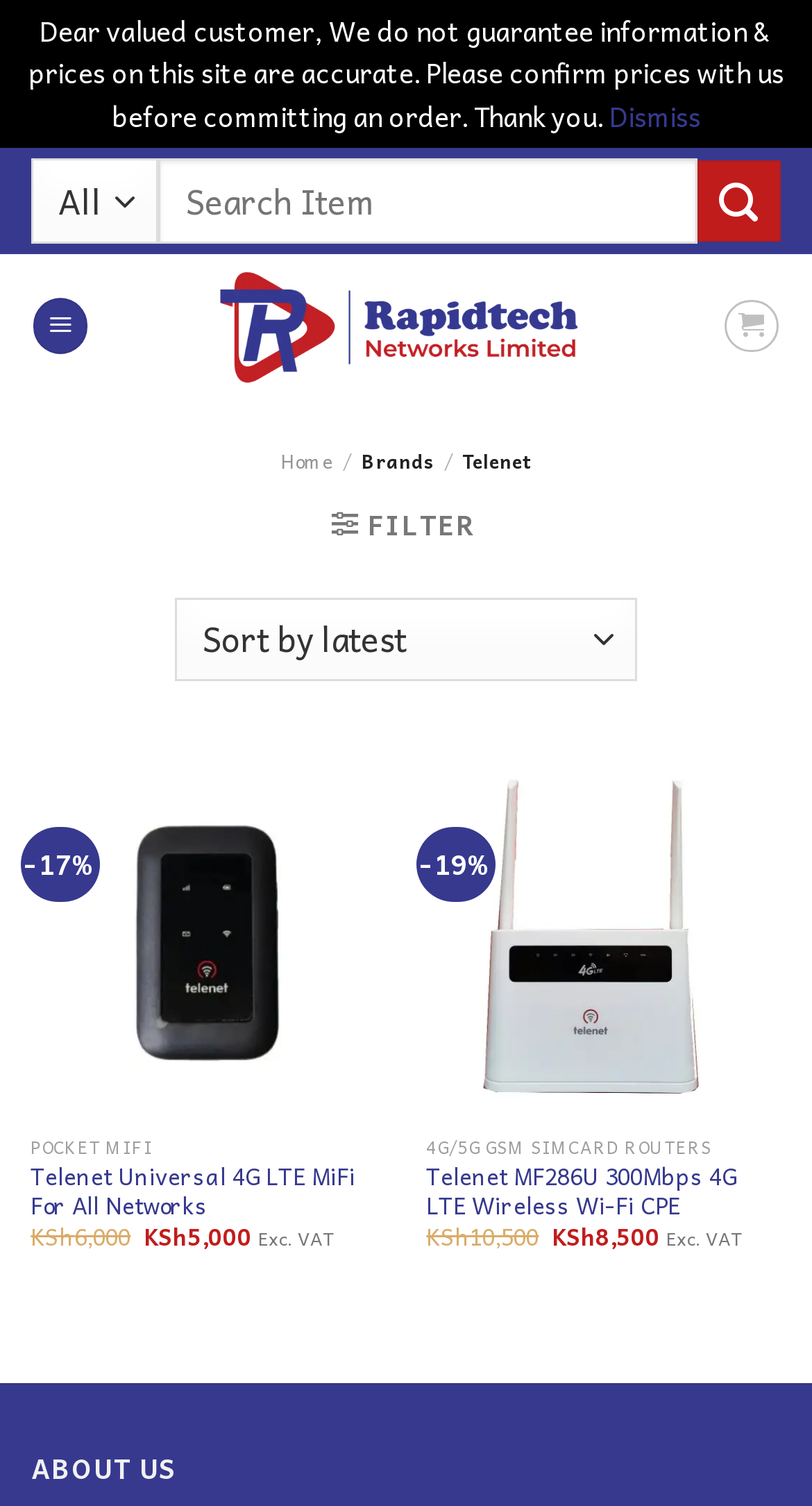Locate the bounding box coordinates of the area that needs to be clicked to fulfill the following instruction: "View Telenet Universal 4G LTE MiFi For All Networks product". The coordinates should be in the format of four float numbers between 0 and 1, namely [left, top, right, bottom].

[0.038, 0.508, 0.475, 0.744]